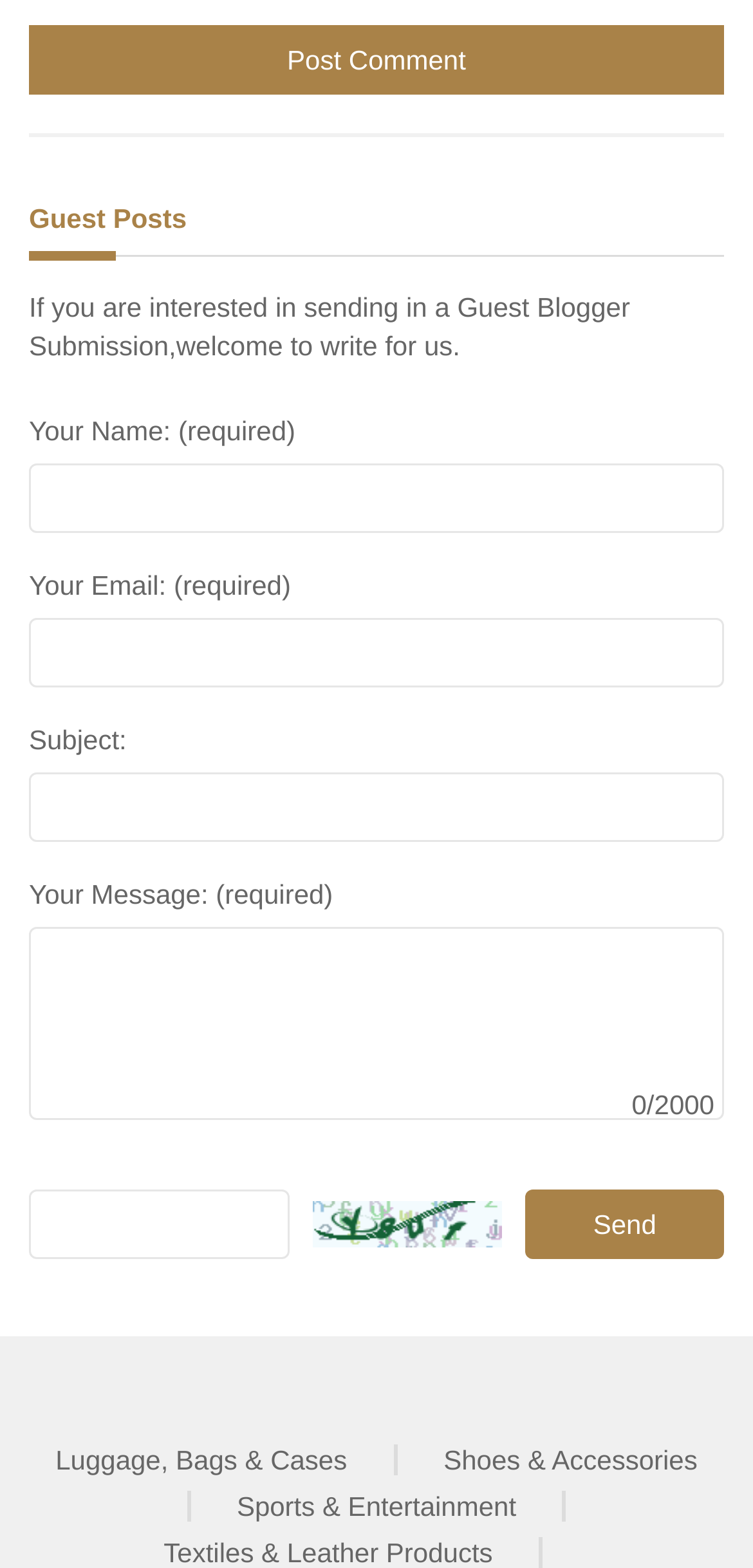Could you locate the bounding box coordinates for the section that should be clicked to accomplish this task: "Write a message".

[0.038, 0.591, 0.962, 0.714]